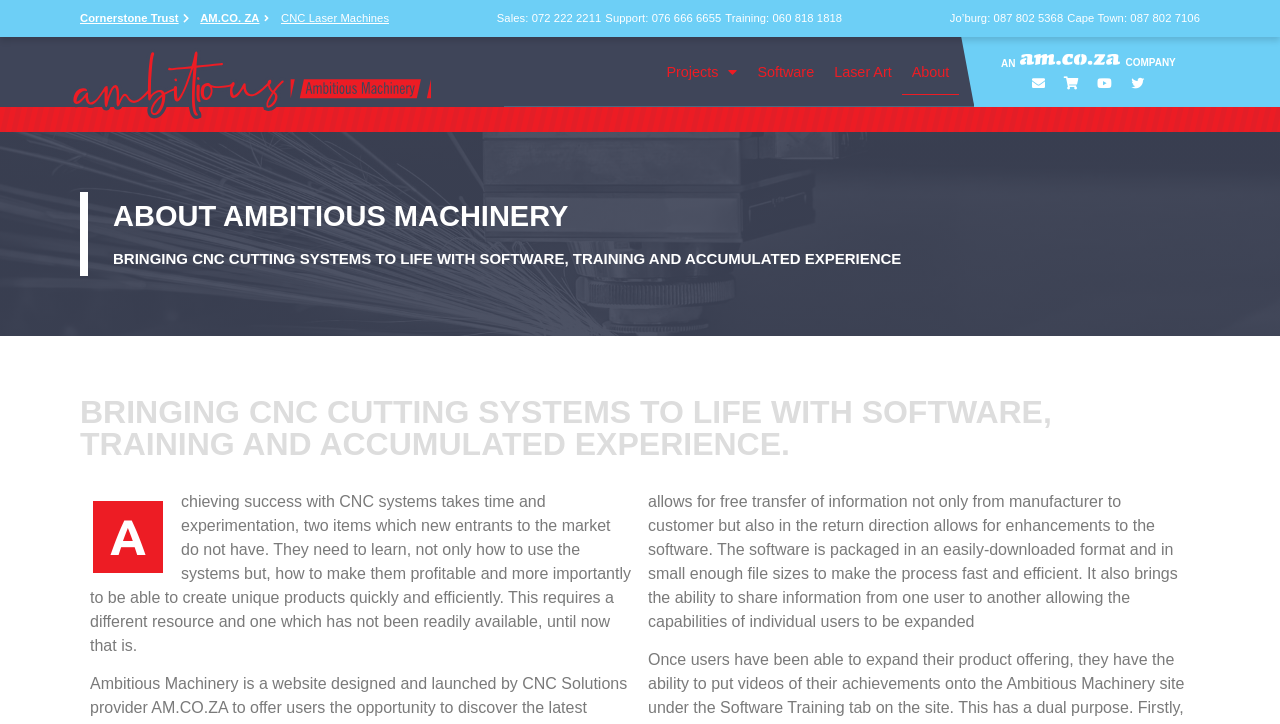Provide the bounding box coordinates for the specified HTML element described in this description: "Cornerstone Trust". The coordinates should be four float numbers ranging from 0 to 1, in the format [left, top, right, bottom].

[0.062, 0.014, 0.14, 0.037]